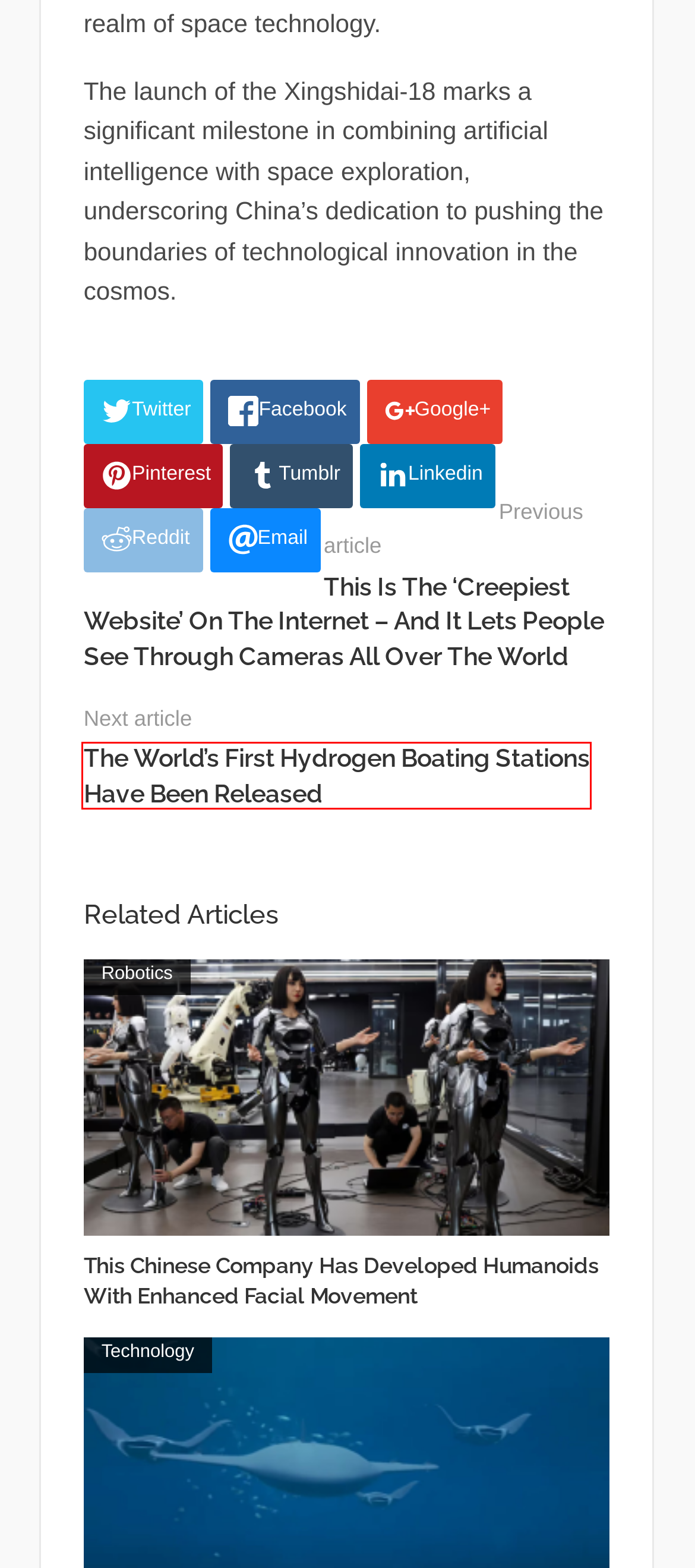Given a screenshot of a webpage with a red bounding box around a UI element, please identify the most appropriate webpage description that matches the new webpage after you click on the element. Here are the candidates:
A. The World's First Hydrogen Boating Stations Have Been Releas
B. This Chinese Company Has Developed Humanoids With Enhanced F
C. Robotics Archives - Wonderful Engineering
D. Trending Wonderful Engineering Articles
E. Technology Archives - Wonderful Engineering
F. China Is Planning To Deploy A Fleet Of U.S. Manta Ray-like U
G. Jannat Un Nisa, Author at Wonderful Engineering
H. This Is The 'Creepiest Website' On The Internet - And It Let

A